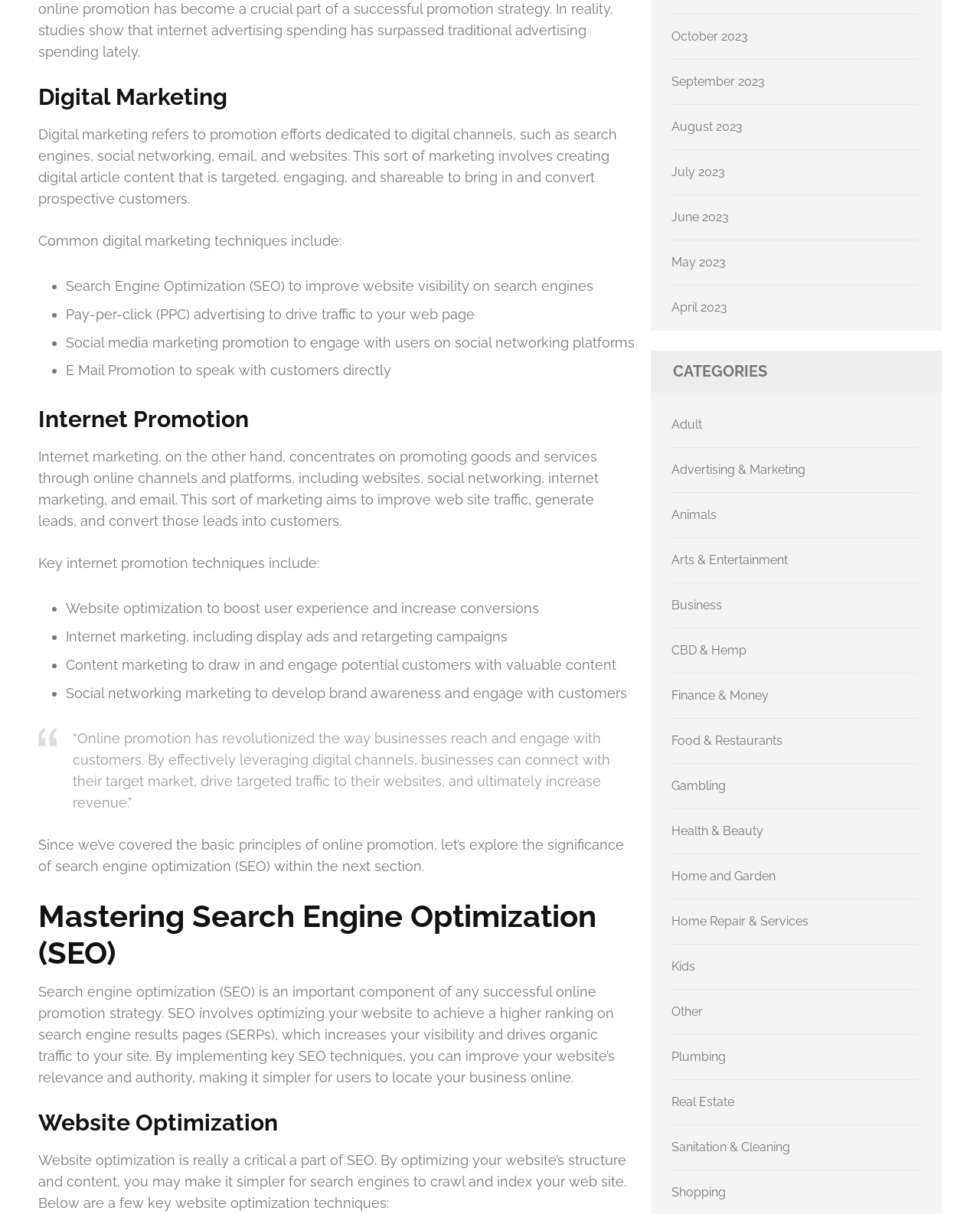Identify the bounding box coordinates of the region that should be clicked to execute the following instruction: "Learn about Website Optimization".

[0.039, 0.914, 0.648, 0.937]